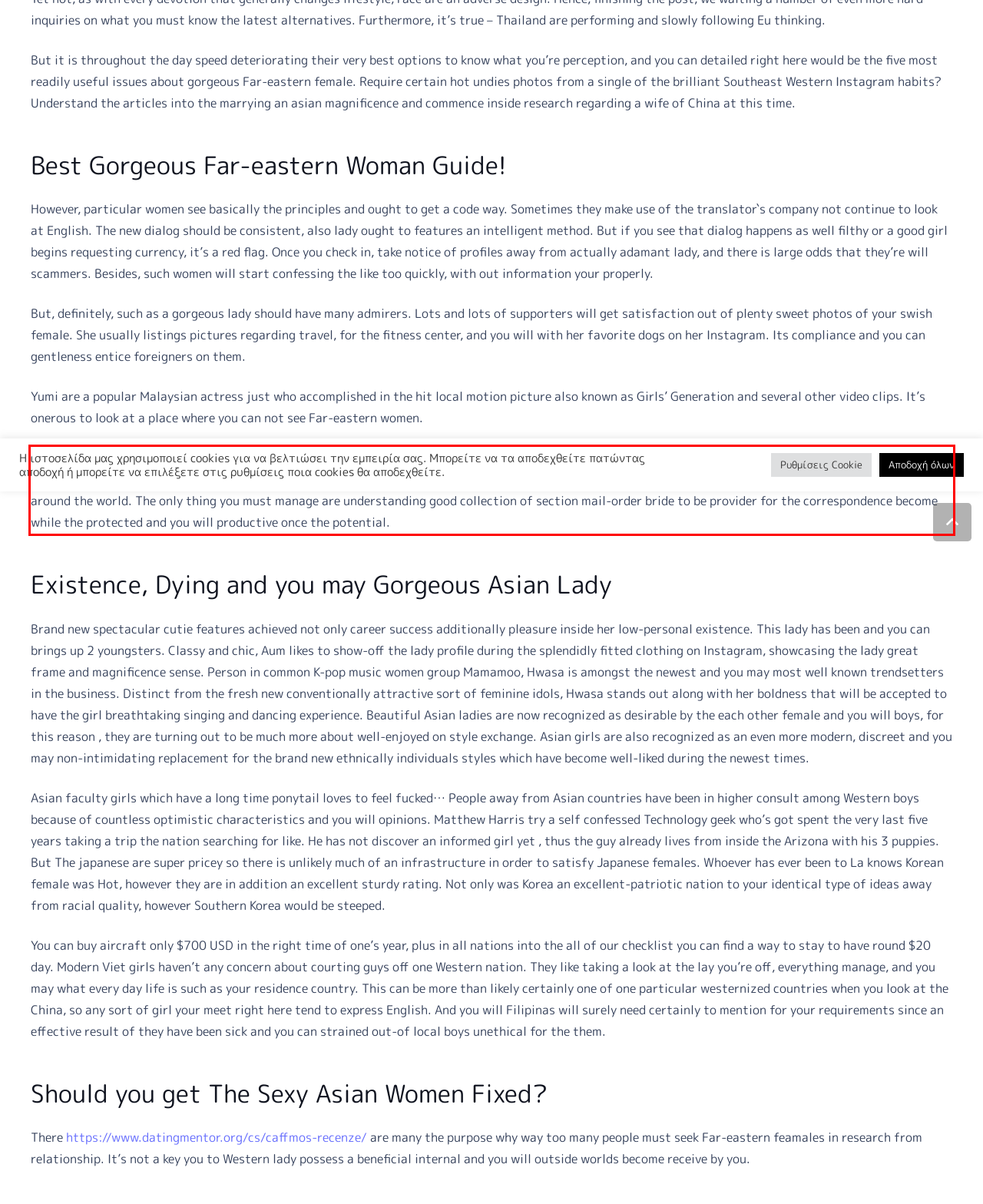Extract and provide the text found inside the red rectangle in the screenshot of the webpage.

Japanese and you can Chinese ladies are able to secure so much independently, which means that your income is not the question they will be guided by the when creating a last decision. Asia is extremely heavily populated, and its culture and you will way of living attract per people and you can prospective suitors from all around the world. The only thing you must manage are understanding good collection of section mail-order bride to be provider for the correspondence become while the protected and you will productive once the potential.